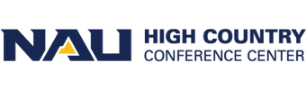Generate an elaborate caption that includes all aspects of the image.

The image features the logo of the High Country Conference Center, associated with Northern Arizona University (NAU). The logo prominently displays "NAU" in bold blue letters, accompanied by a distinctive blue and yellow triangular graphic. The words "HIGH COUNTRY CONFERENCE CENTER" are presented in a clean, modern font, reinforcing the center's identity as a professional venue for conferences and meetings. This branding reflects the center's commitment to providing high-quality services and advanced technology for a variety of events.